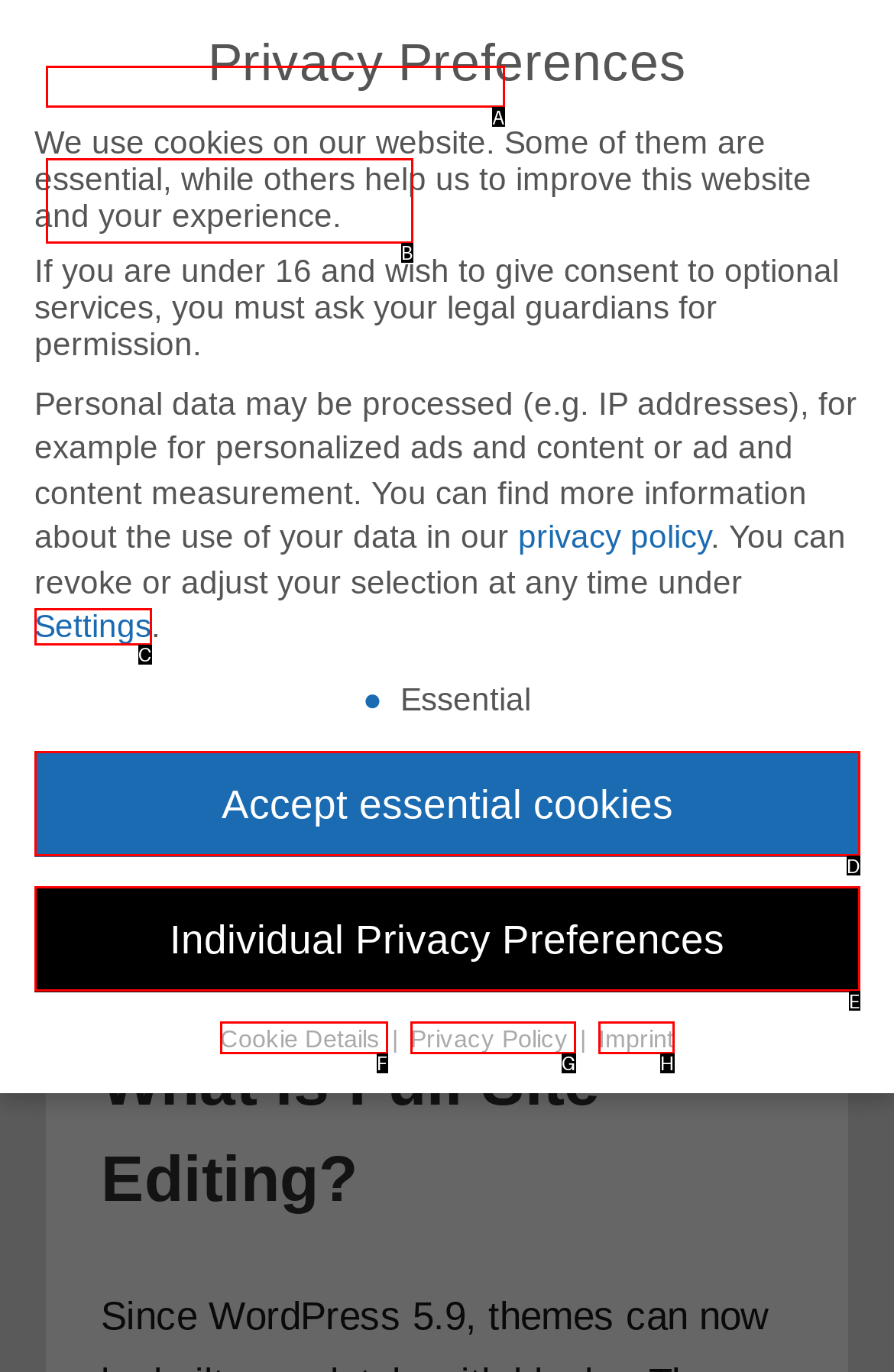Choose the letter of the UI element that aligns with the following description: Accept essential cookies
State your answer as the letter from the listed options.

D